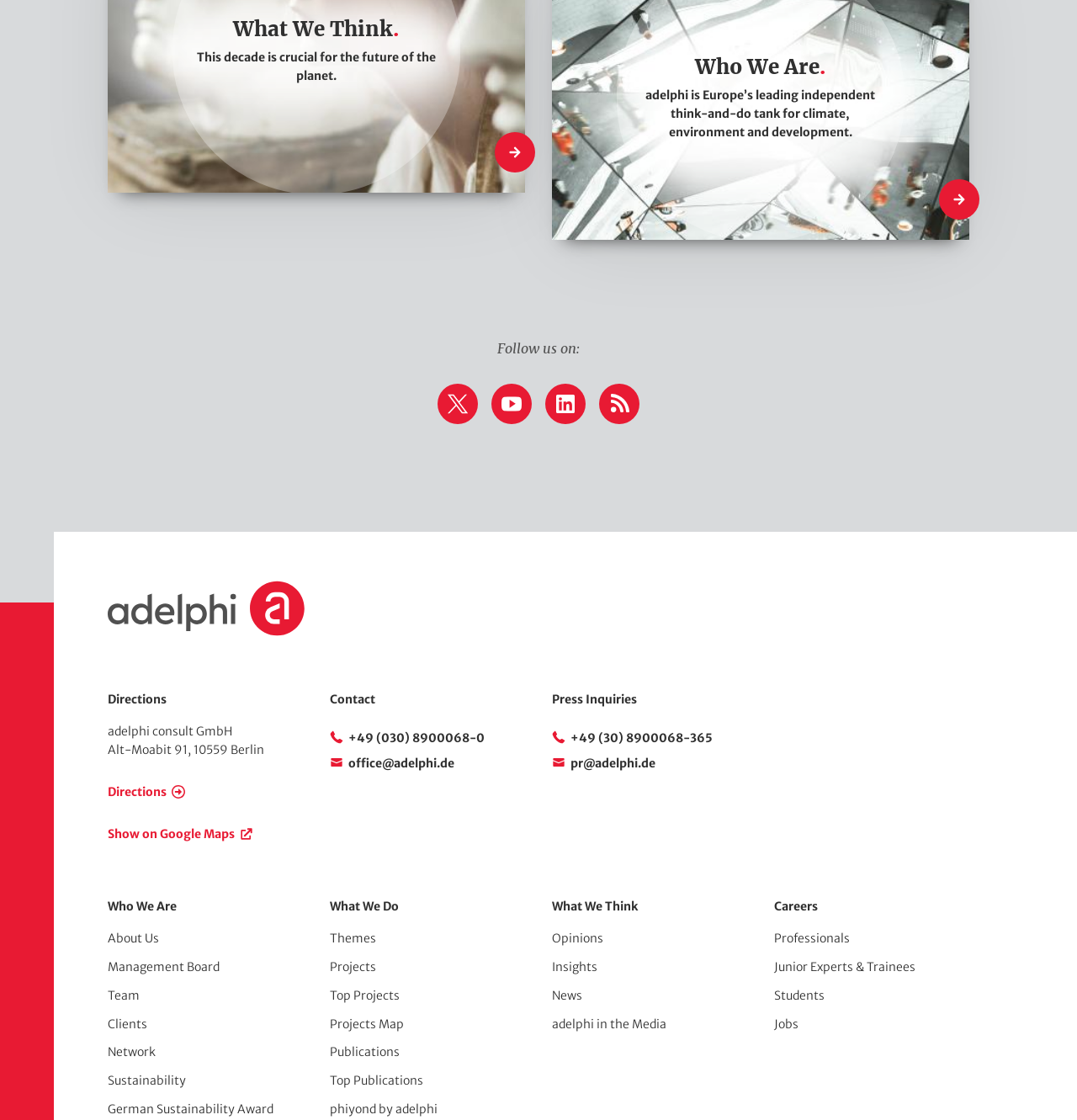Please give a succinct answer to the question in one word or phrase:
What is the name of the think-and-do tank?

adelphi